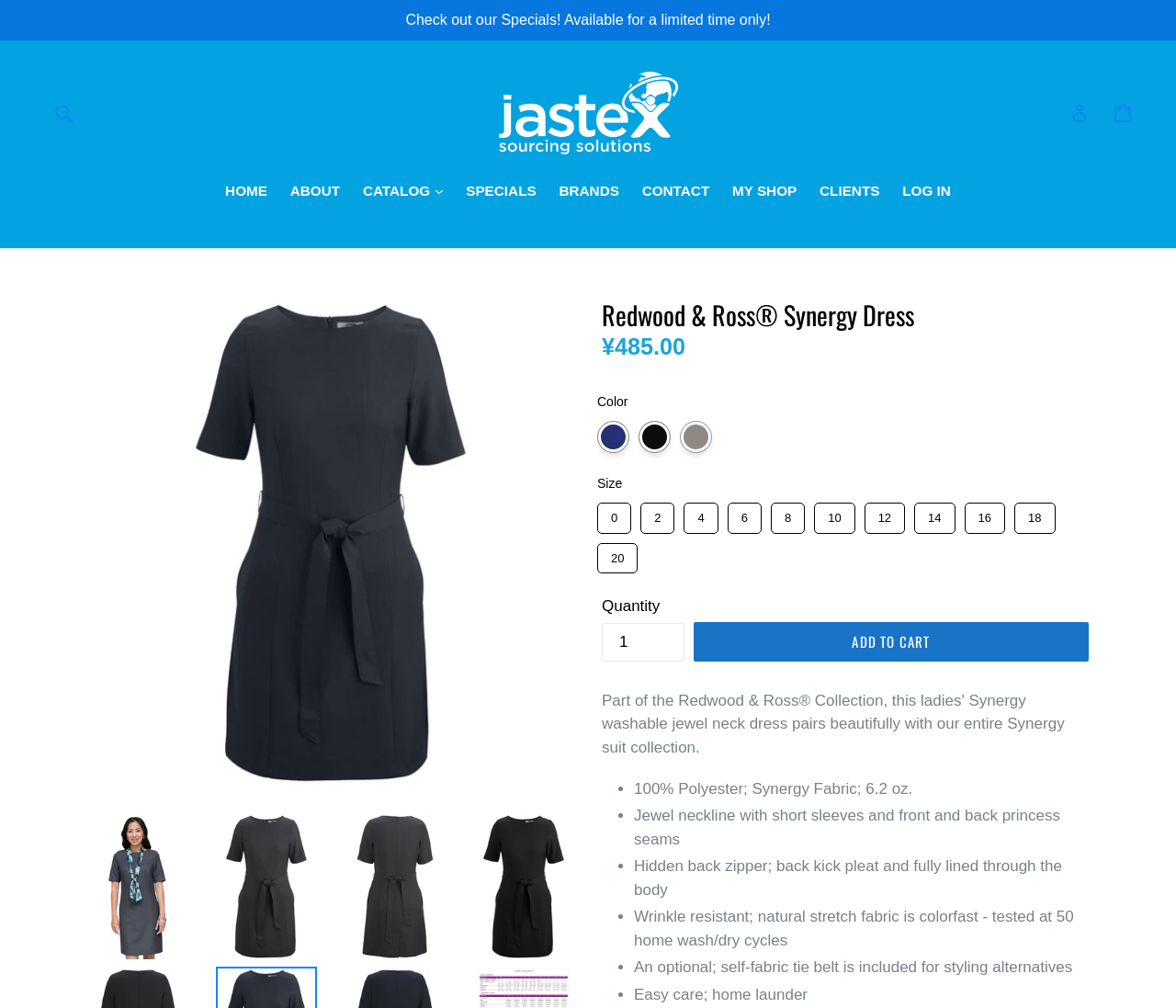What is the price of the dress?
Based on the image, provide a one-word or brief-phrase response.

¥485.00